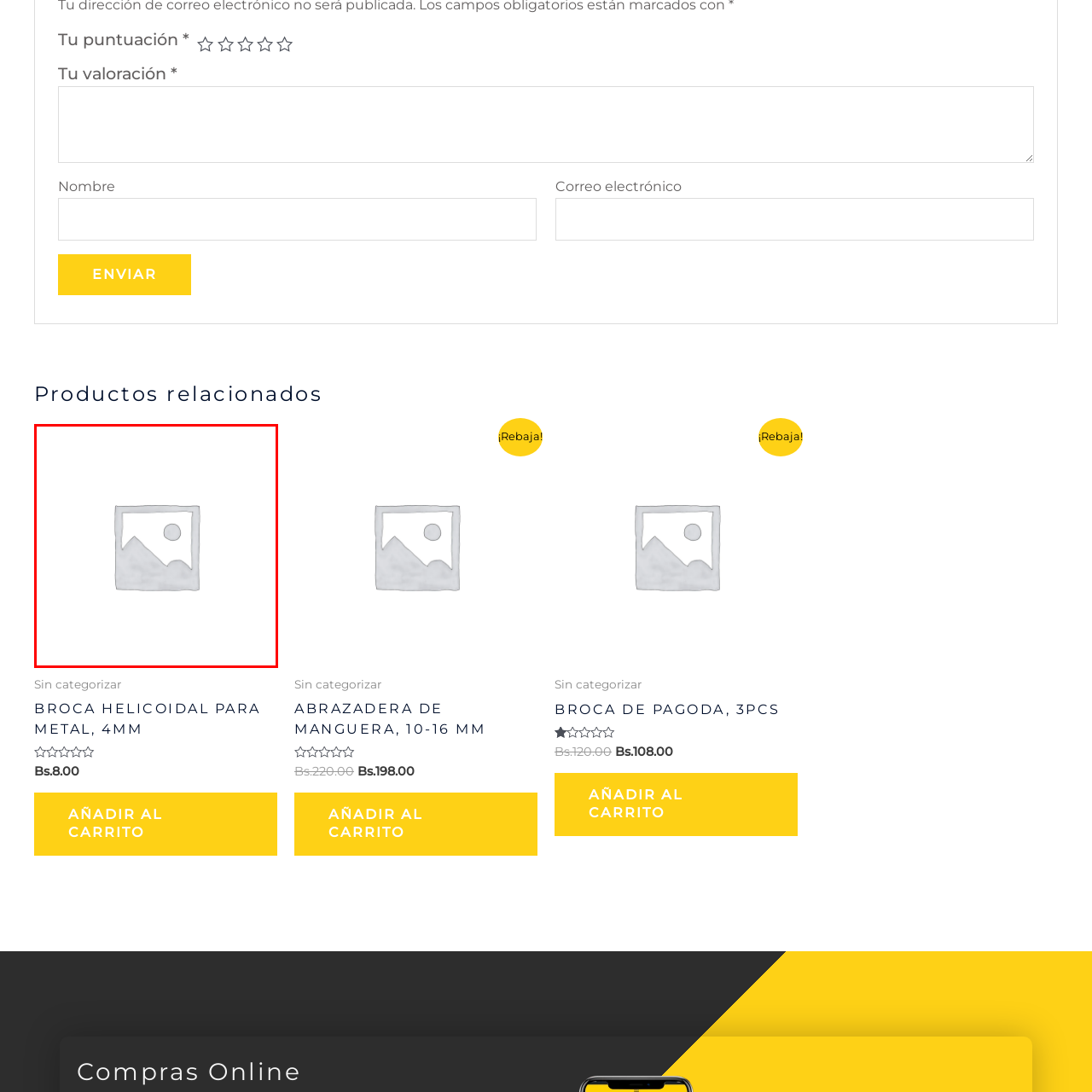Where is the 'Marcador' icon located on the webpage?
Look at the image enclosed by the red bounding box and give a detailed answer using the visual information available in the image.

The 'Marcador' icon is placed on the webpage in a section dedicated to related products, which suggests that it is intended to help users quickly save or favorite items in this section for later reference.